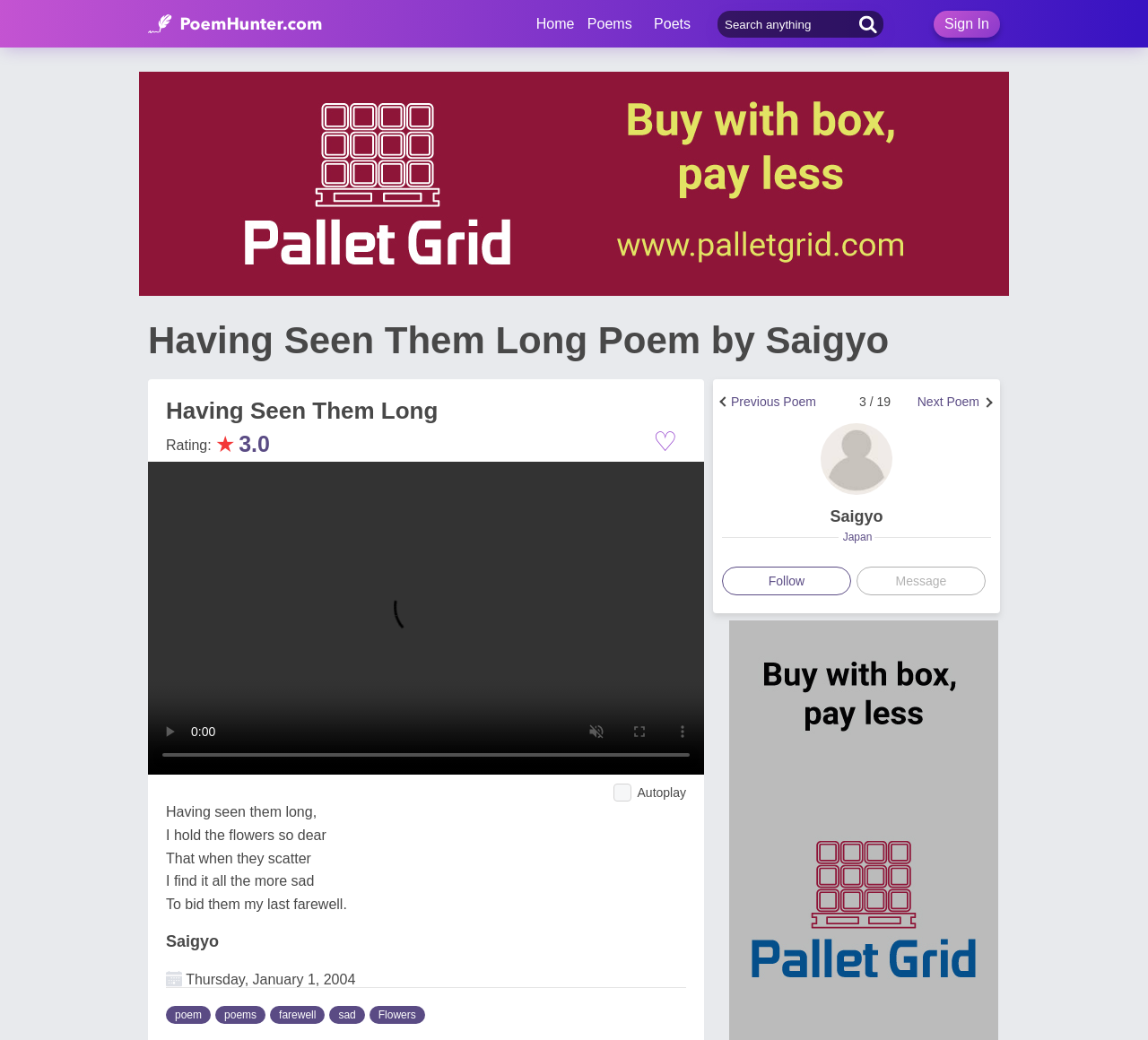Please find the main title text of this webpage.

Having Seen Them Long Poem by Saigyo